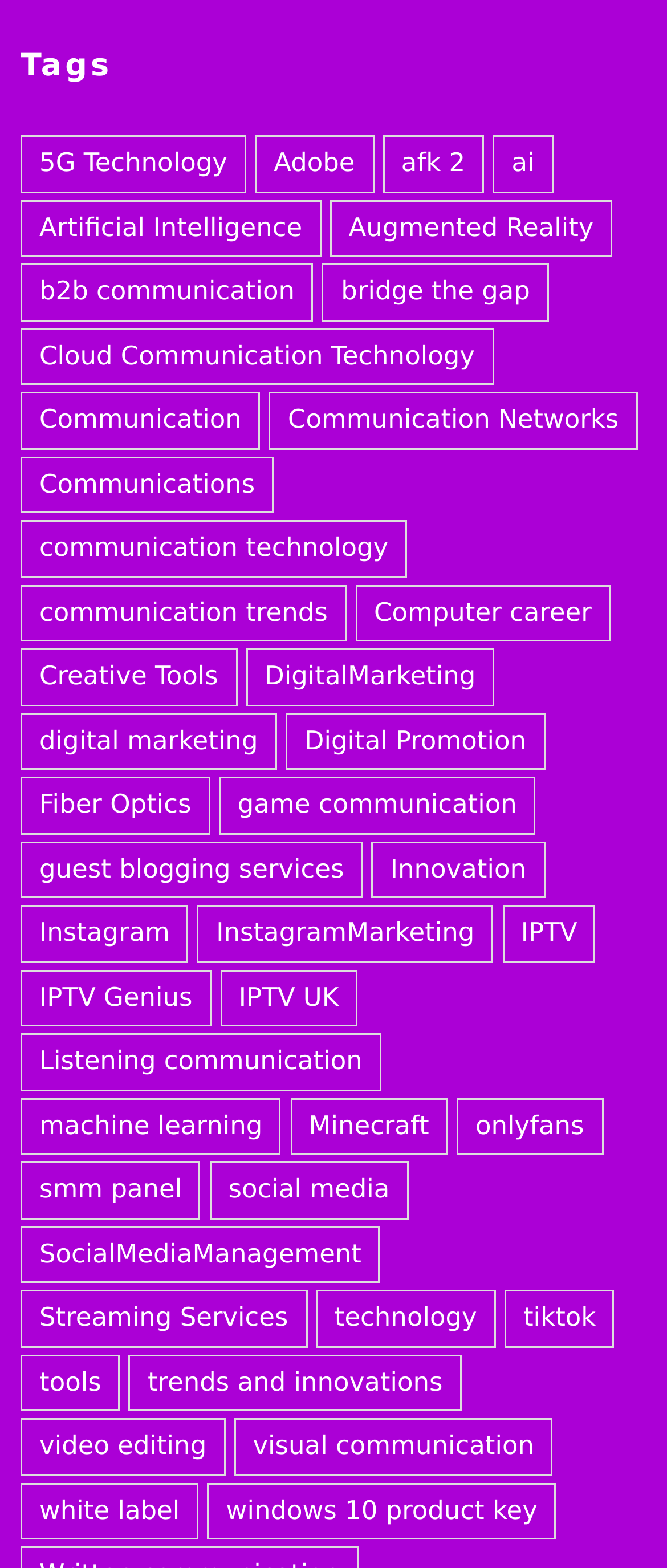Find the bounding box coordinates for the element that must be clicked to complete the instruction: "Discover DigitalMarketing". The coordinates should be four float numbers between 0 and 1, indicated as [left, top, right, bottom].

[0.368, 0.414, 0.741, 0.45]